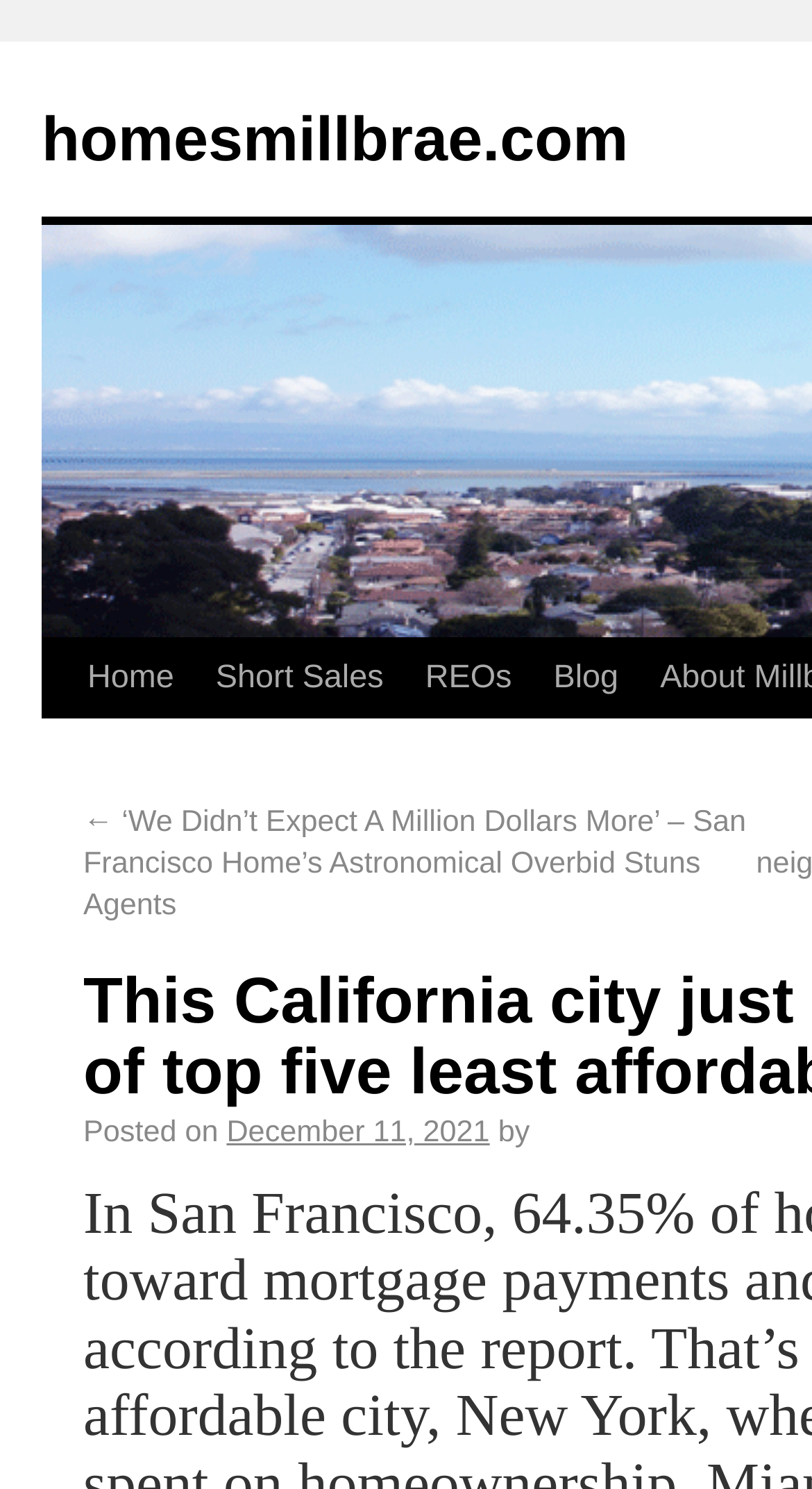What is the name of the website?
Examine the image and give a concise answer in one word or a short phrase.

homesmillbrae.com